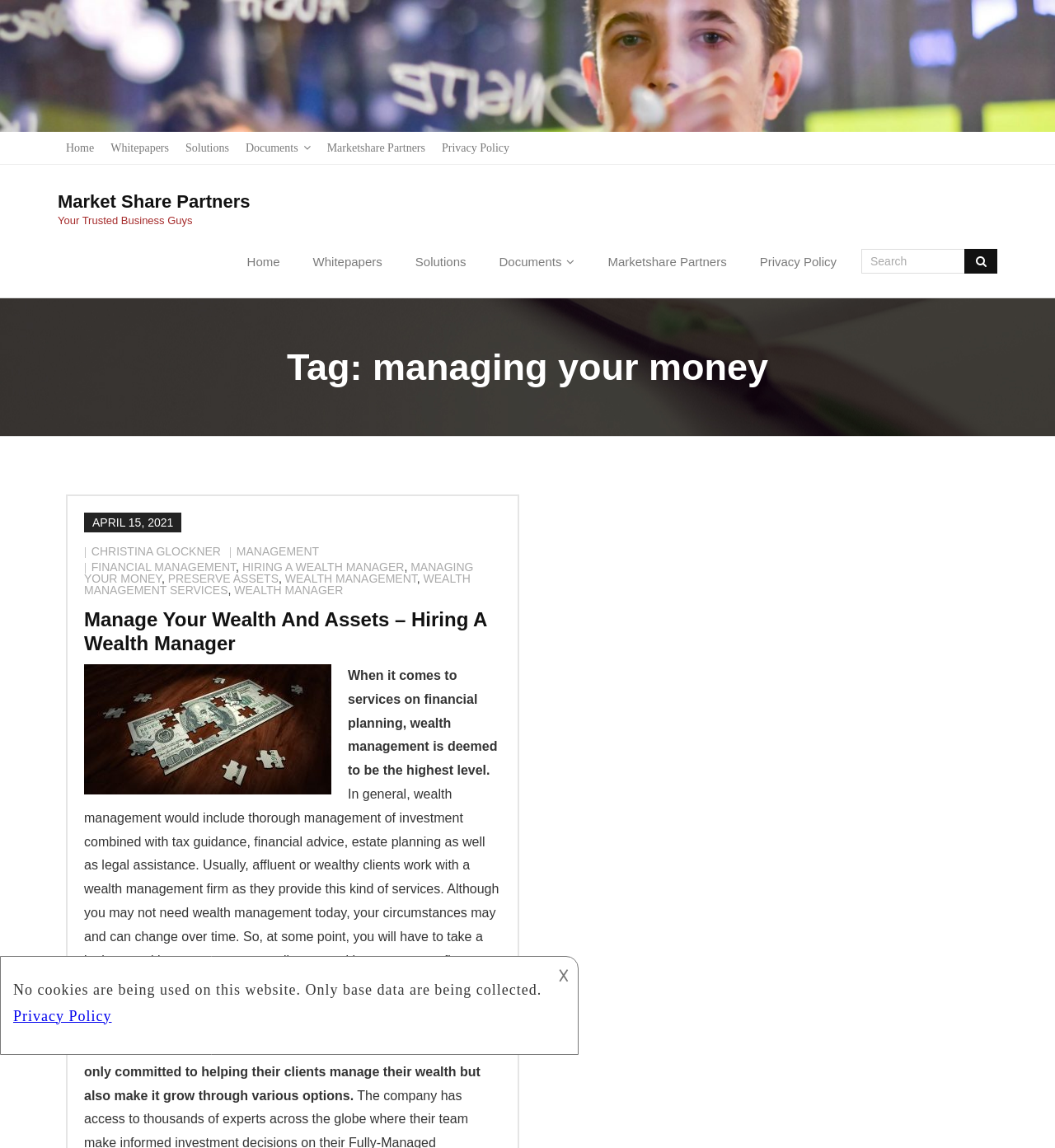Pinpoint the bounding box coordinates of the area that must be clicked to complete this instruction: "Read about managing your money".

[0.08, 0.489, 0.449, 0.51]